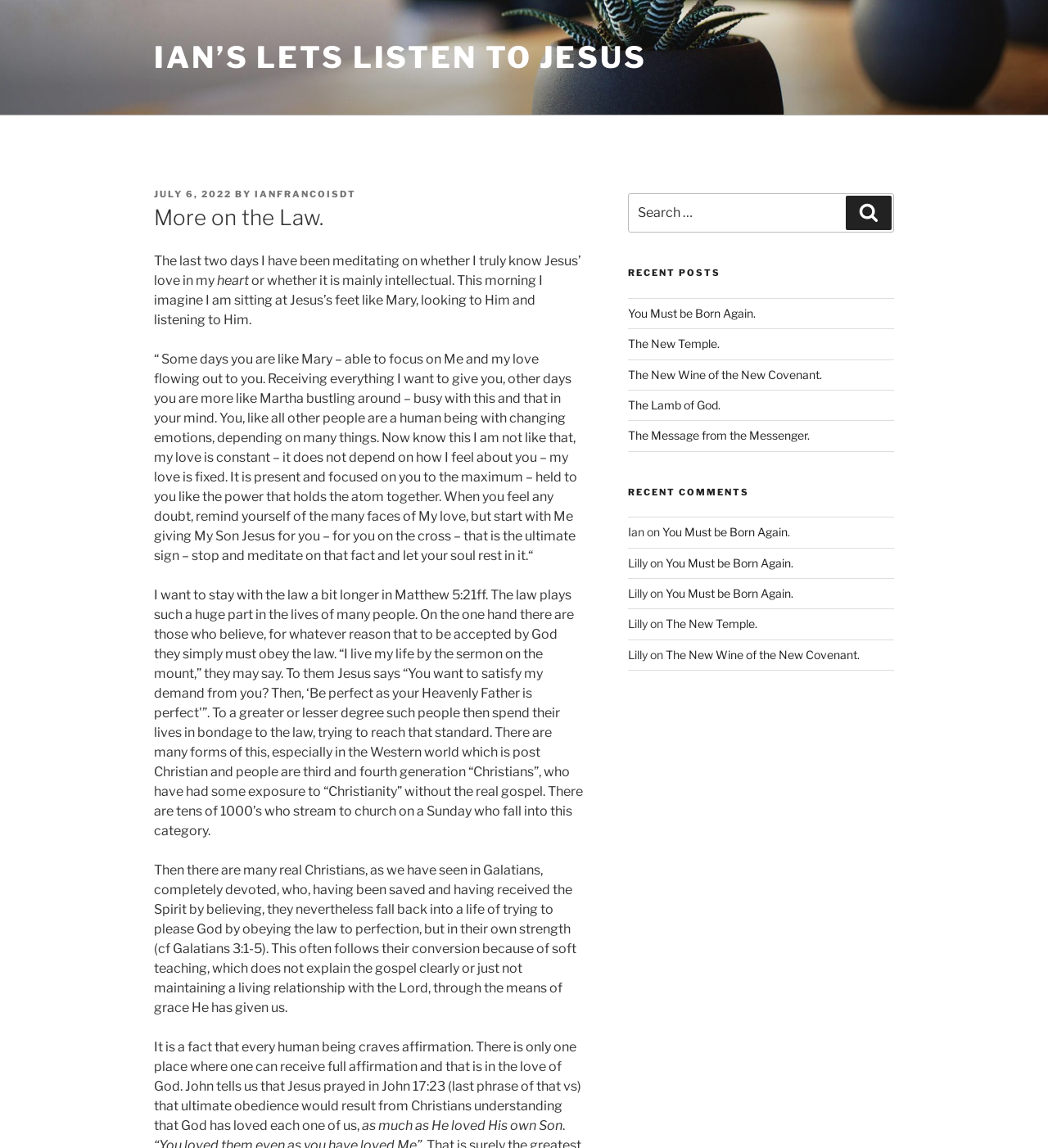Please determine the bounding box coordinates of the area that needs to be clicked to complete this task: 'View the comments of 'Lilly' on 'You Must be Born Again.''. The coordinates must be four float numbers between 0 and 1, formatted as [left, top, right, bottom].

[0.635, 0.484, 0.757, 0.496]